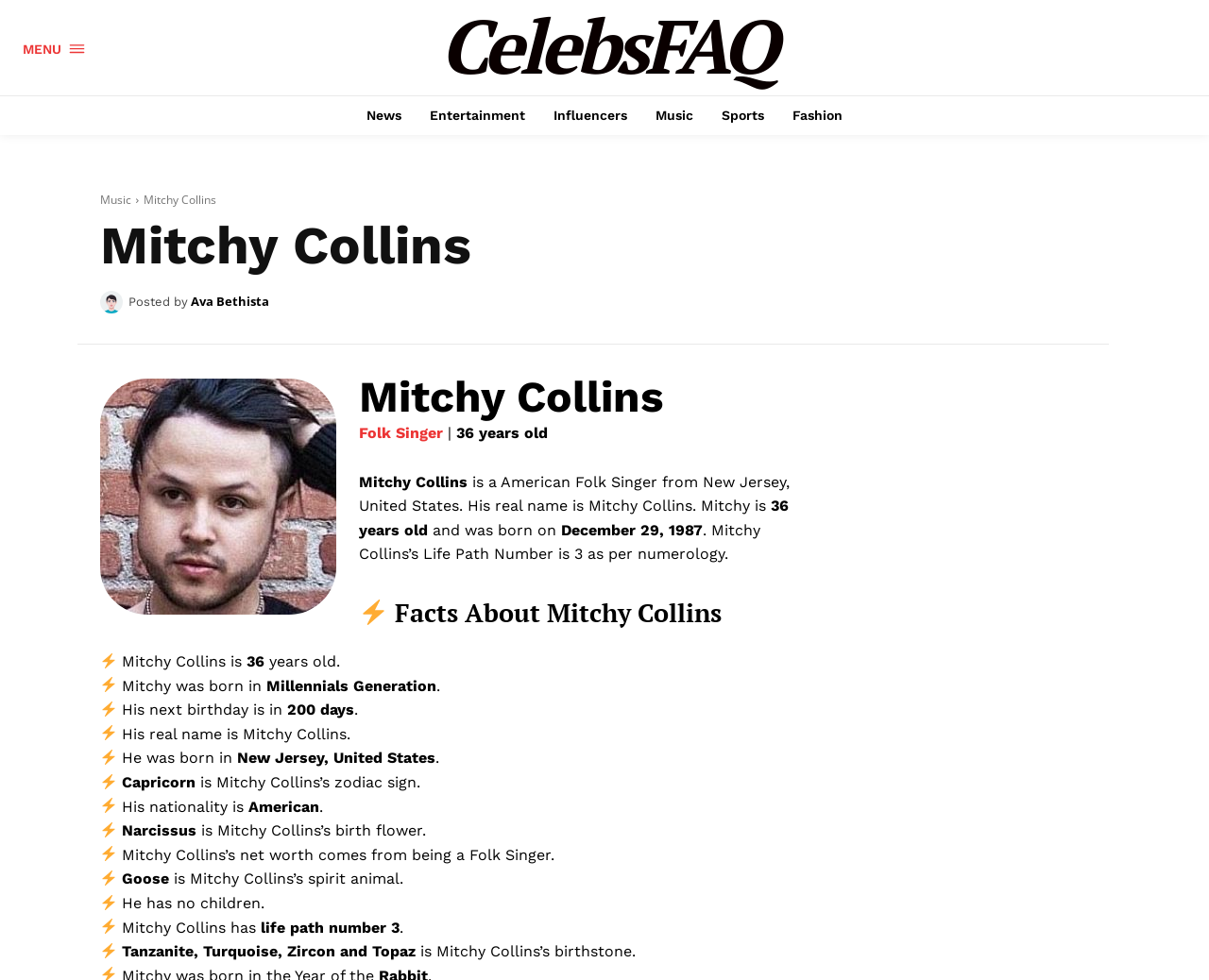What is Mitchy Collins' birth flower?
Using the visual information, reply with a single word or short phrase.

Narcissus